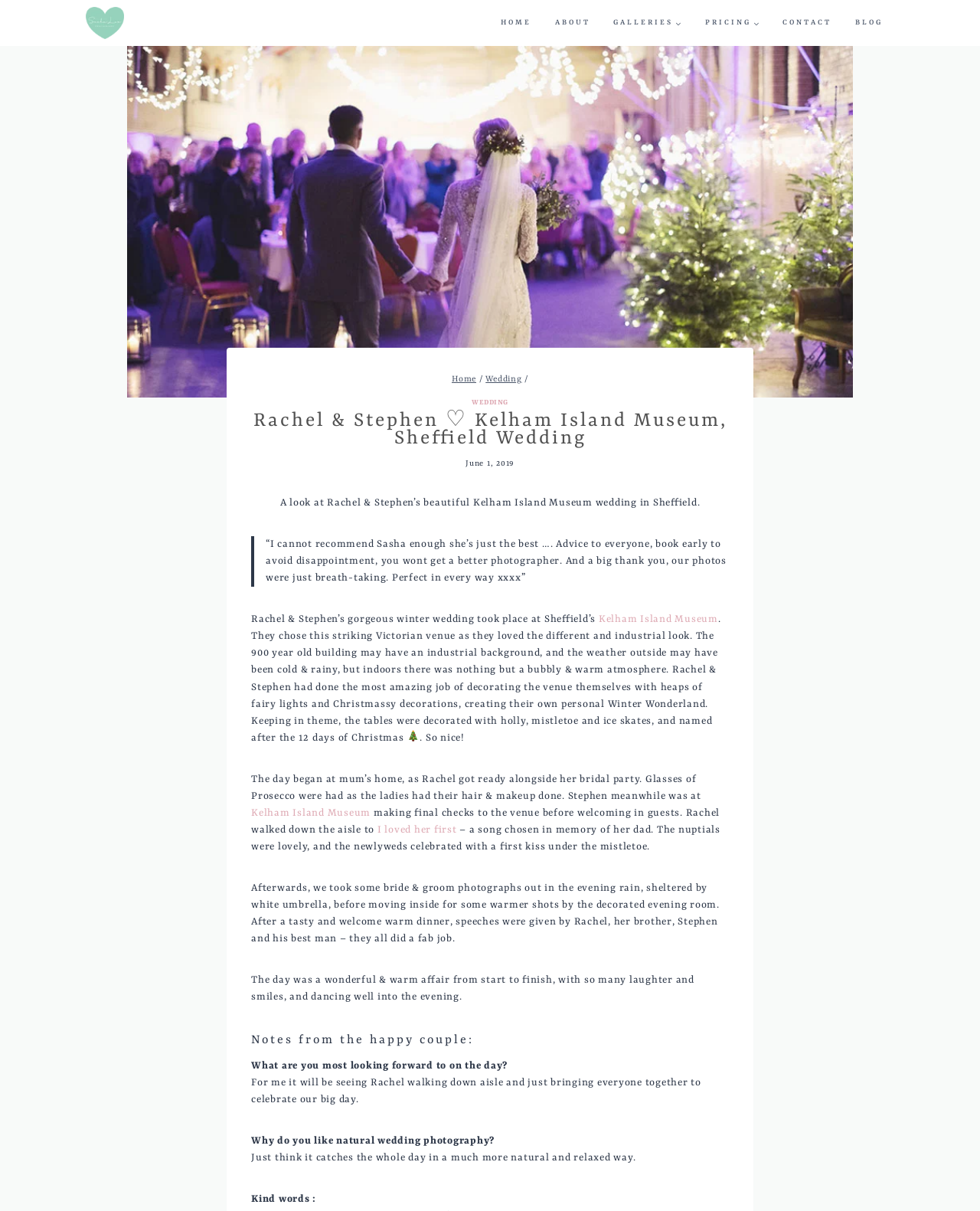Find the bounding box coordinates for the area that should be clicked to accomplish the instruction: "View the 'GALLERIES' page".

[0.614, 0.0, 0.707, 0.038]